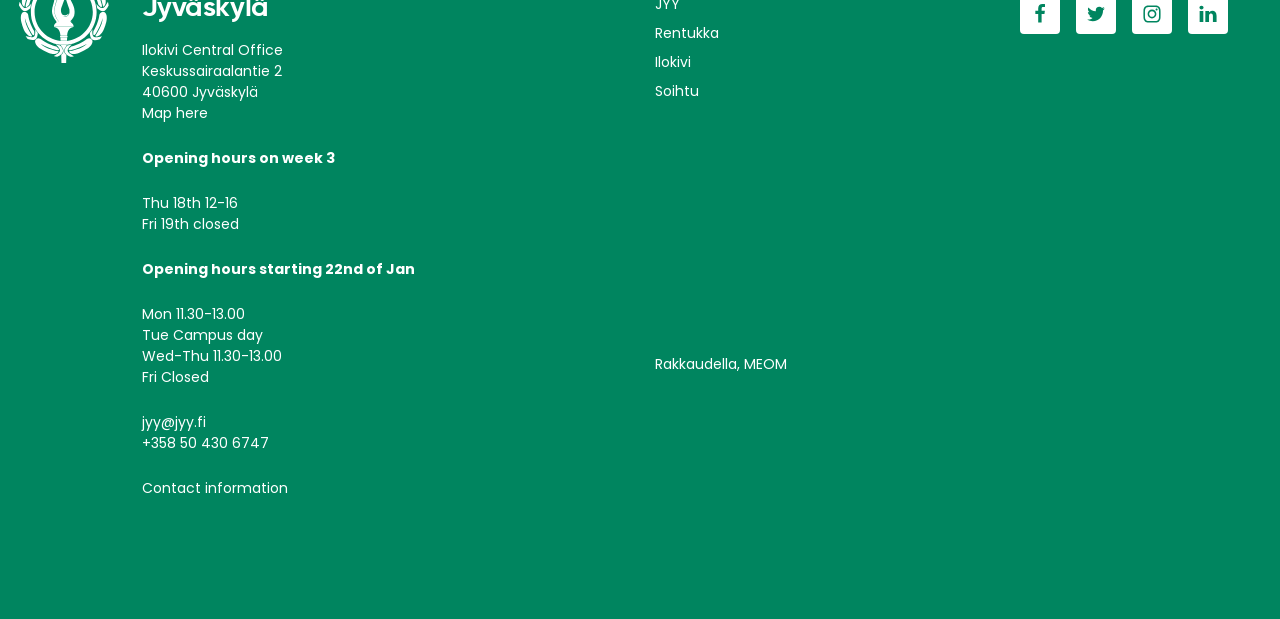What is the address of Ilokivi Central Office?
Please give a well-detailed answer to the question.

I found the address by looking at the static text elements at the top of the webpage, which provide the street address and postal code.